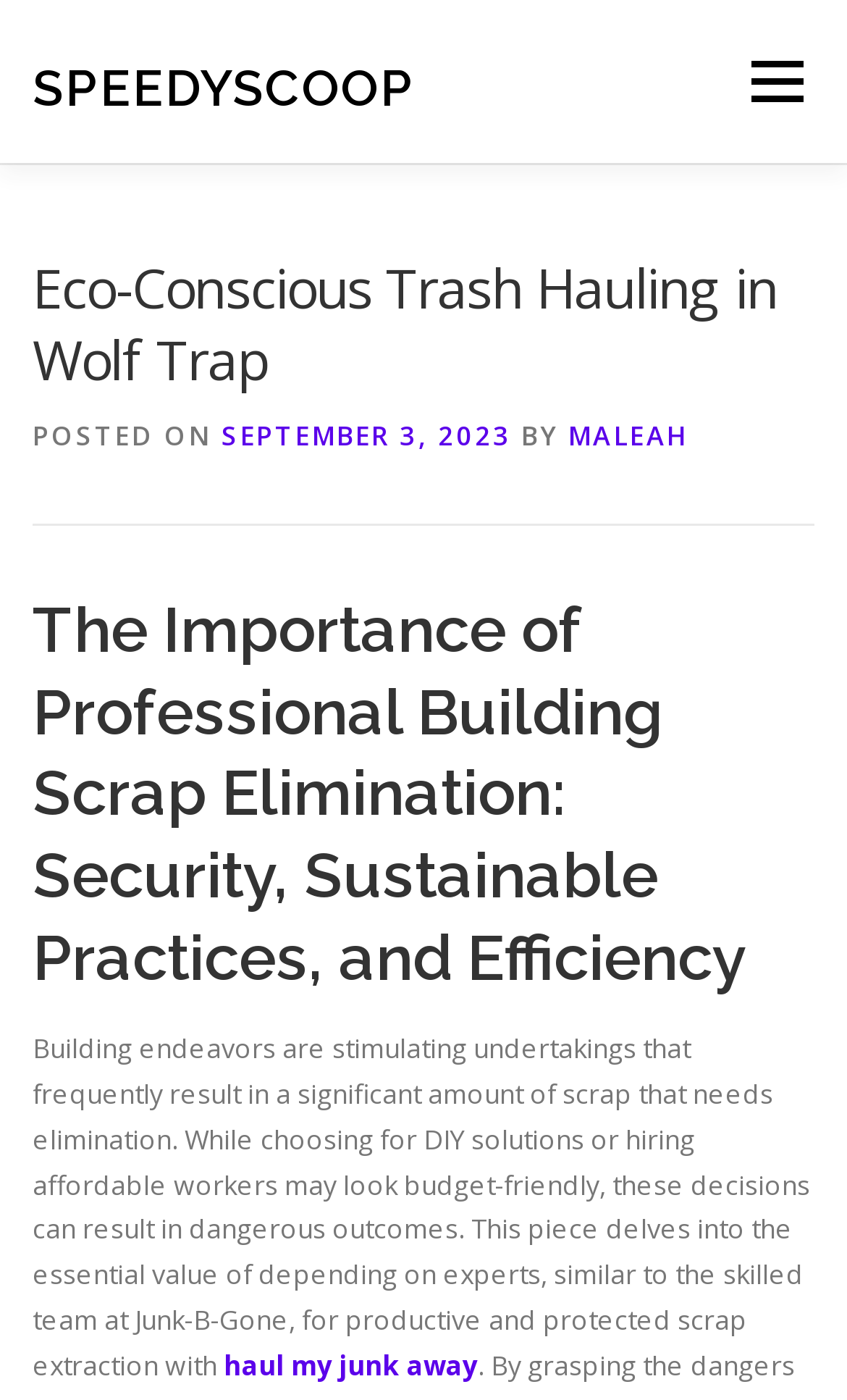Explain in detail what is displayed on the webpage.

The webpage is about Eco-Conscious Trash Hauling in Wolf Trap, specifically highlighting the importance of professional building scrap elimination. At the top left, there is a link to the website's homepage, "SPEEDYSCOOP". On the top right, there is a "Menu" link. Below the menu, there are two links, "Contact" and "Privacy Policy", positioned side by side.

The main content of the webpage is divided into sections. The first section has a heading "Eco-Conscious Trash Hauling in Wolf Trap" and displays the date "SEPTEMBER 3, 2023" and the author "MALEAH". 

Below this section, there is a larger heading "The Importance of Professional Building Scrap Elimination: Security, Sustainable Practices, and Efficiency". This is followed by a paragraph of text that discusses the dangers of DIY solutions or hiring affordable workers for scrap elimination and the importance of depending on experts for productive and protected scrap extraction. The paragraph also includes a link to "haul my junk away".